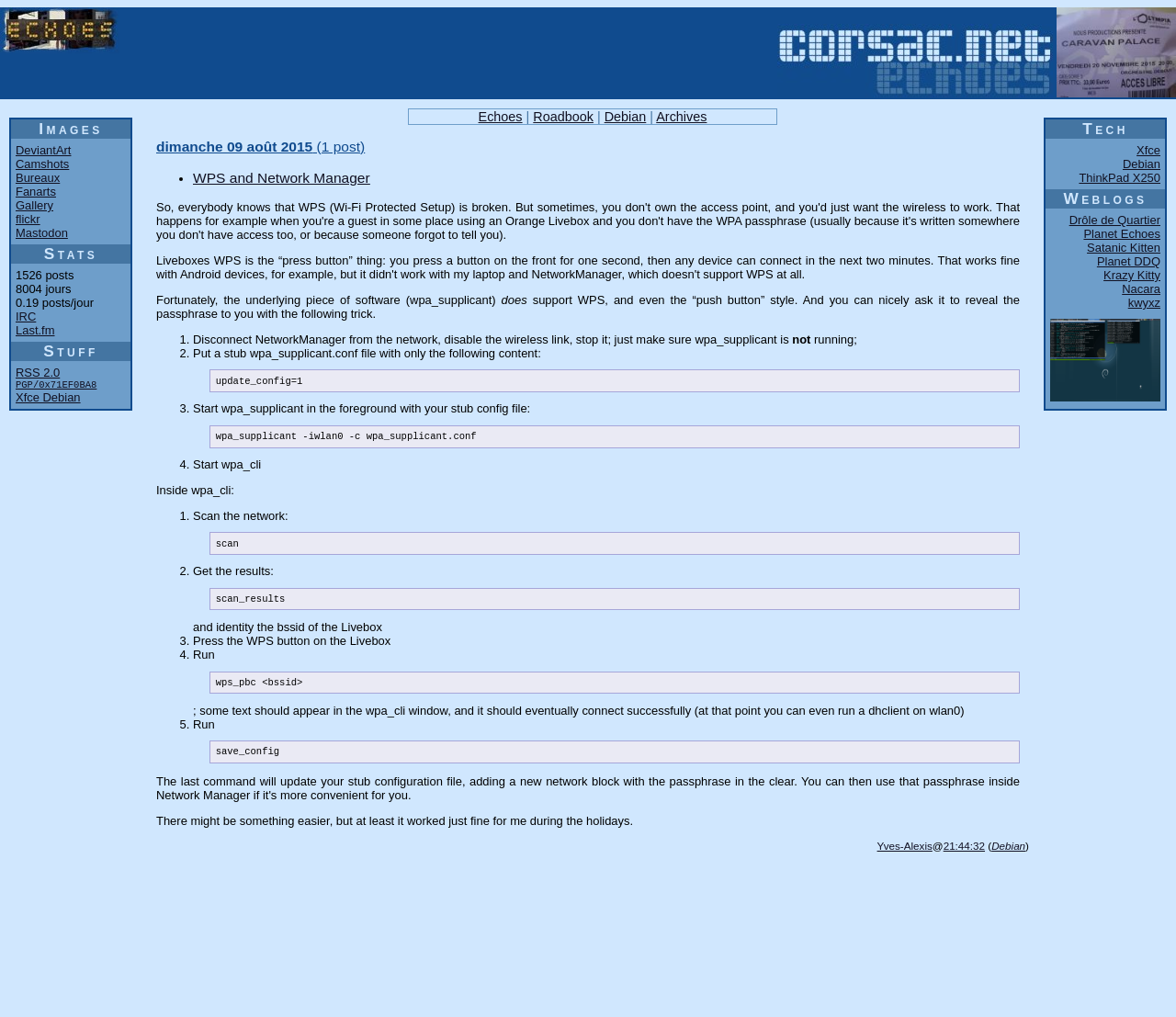For the given element description WPS and Network Manager, determine the bounding box coordinates of the UI element. The coordinates should follow the format (top-left x, top-left y, bottom-right x, bottom-right y) and be within the range of 0 to 1.

[0.164, 0.167, 0.315, 0.182]